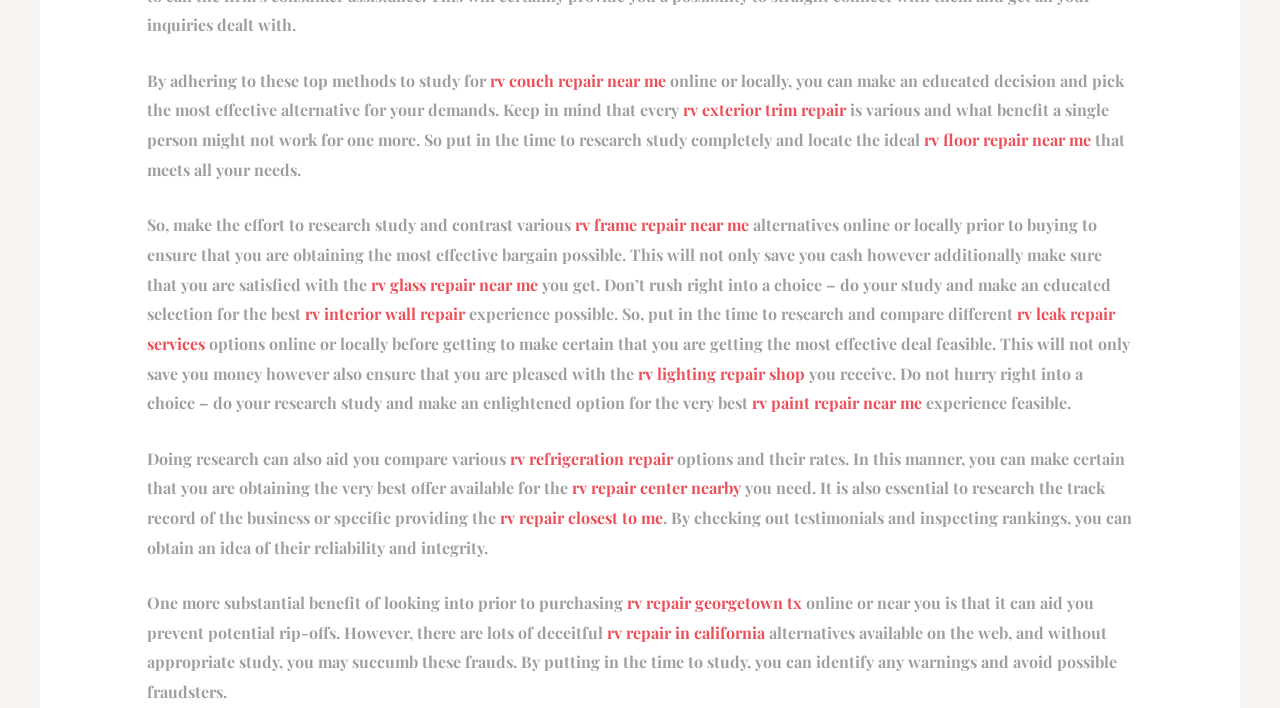Please find the bounding box coordinates of the clickable region needed to complete the following instruction: "Click the link to rv frame repair near me". The bounding box coordinates must consist of four float numbers between 0 and 1, i.e., [left, top, right, bottom].

[0.449, 0.302, 0.585, 0.332]